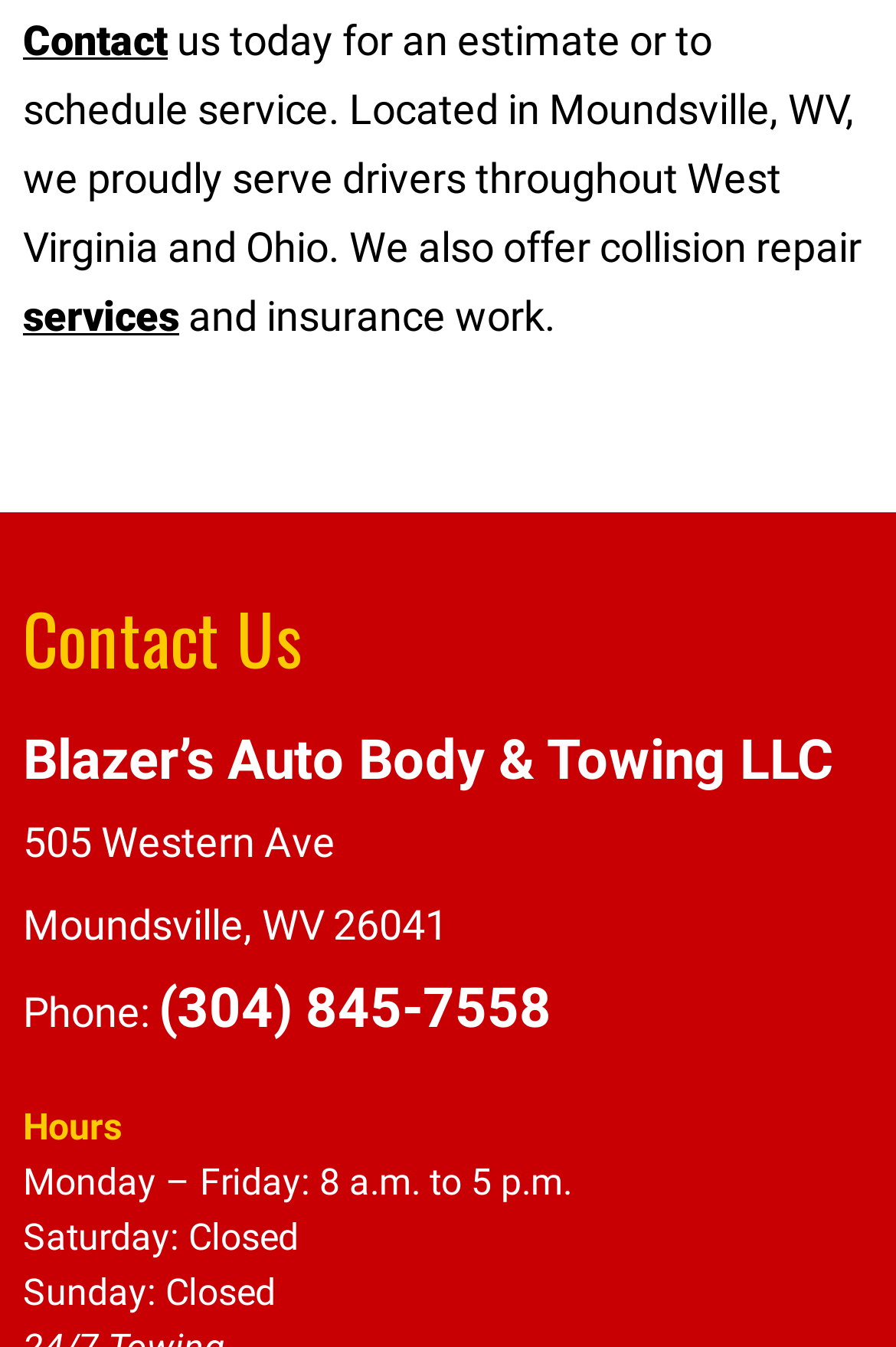Provide the bounding box coordinates in the format (top-left x, top-left y, bottom-right x, bottom-right y). All values are floating point numbers between 0 and 1. Determine the bounding box coordinate of the UI element described as: (304) 845-7558

[0.177, 0.725, 0.615, 0.772]